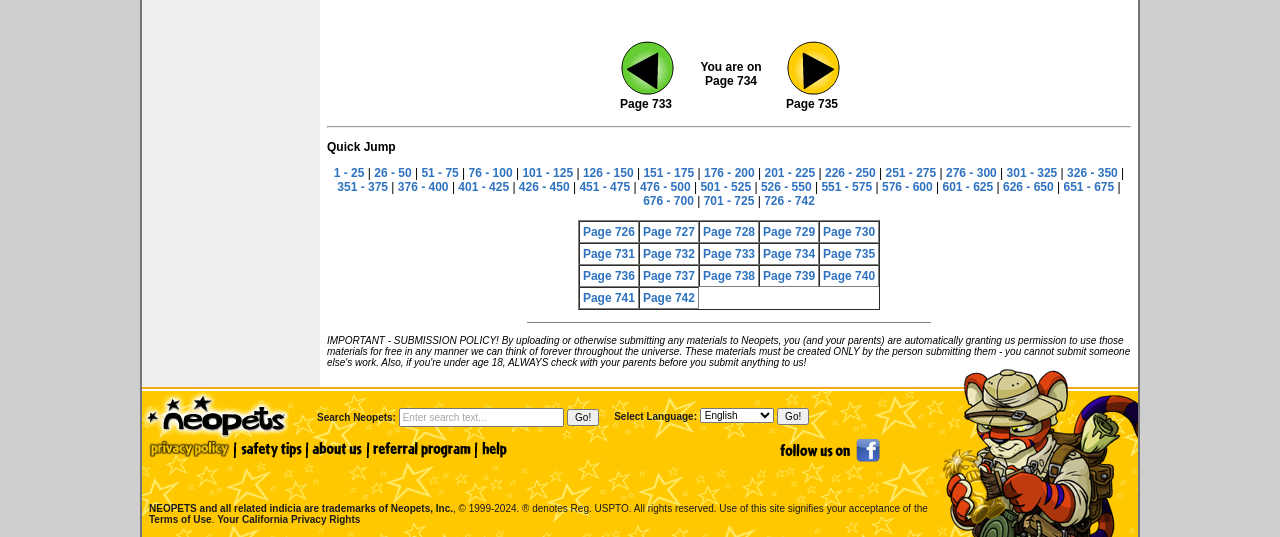Please indicate the bounding box coordinates for the clickable area to complete the following task: "Select Page 734". The coordinates should be specified as four float numbers between 0 and 1, i.e., [left, top, right, bottom].

[0.596, 0.46, 0.637, 0.486]